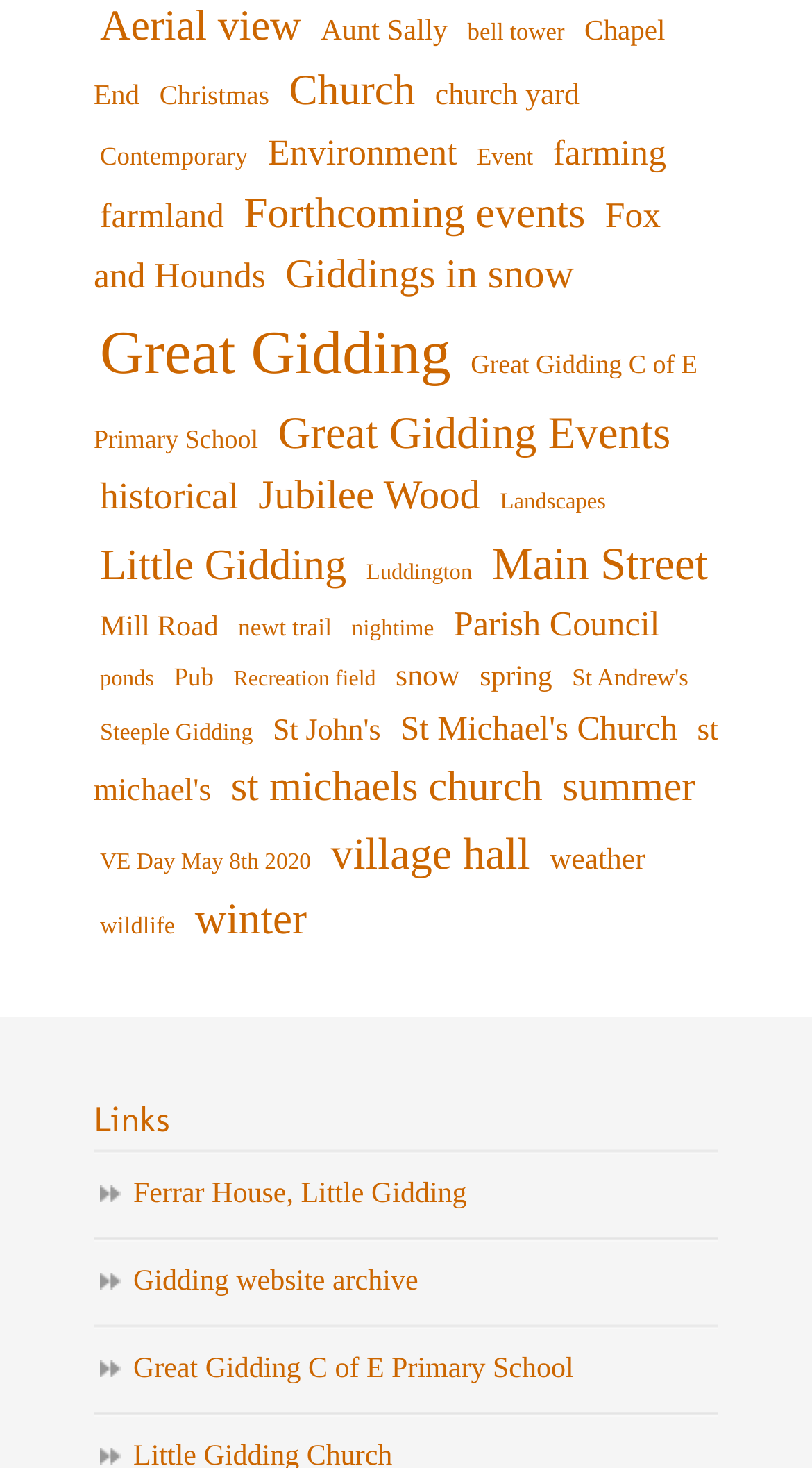What is the category with the fewest items on this webpage?
Please answer the question with a detailed and comprehensive explanation.

I looked at the number of items in each category, and the category with the fewest items is 'Landscapes', 'Luddington', and 'ponds' with 18 items each.